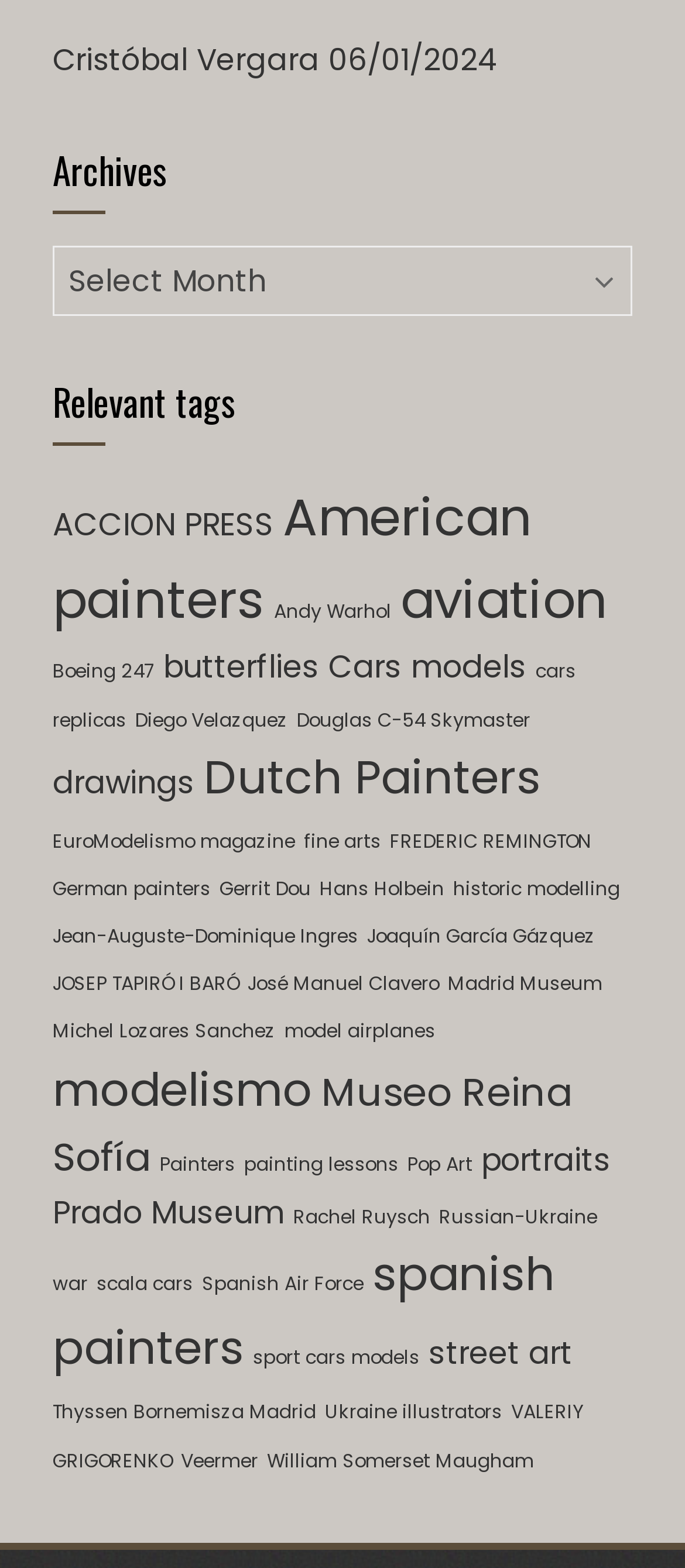Determine the bounding box coordinates of the clickable region to carry out the instruction: "View the 'Relevant tags' section".

[0.077, 0.241, 0.923, 0.283]